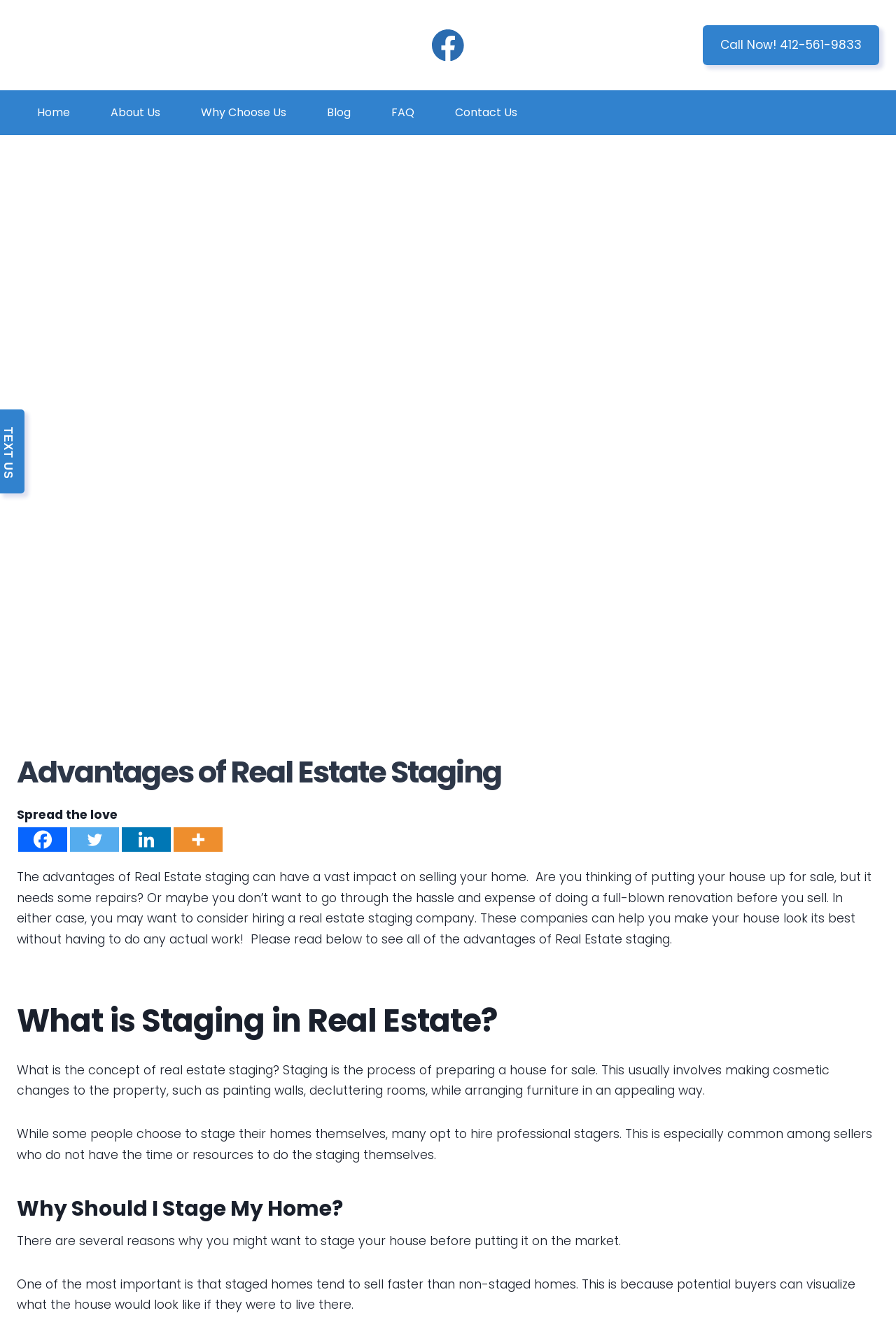Identify the bounding box coordinates of the section that should be clicked to achieve the task described: "Click on the 'Home' link".

[0.019, 0.067, 0.101, 0.101]